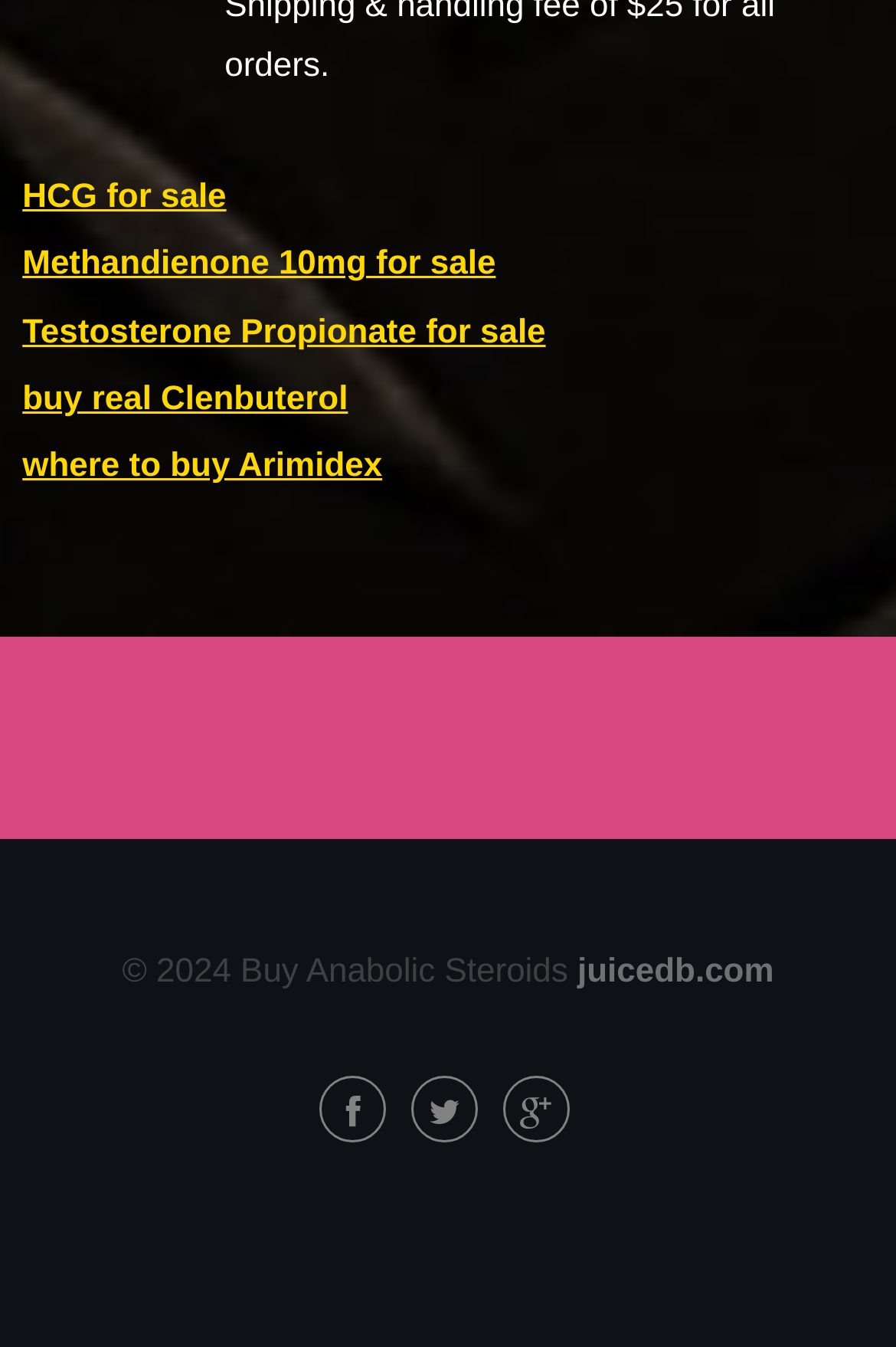What is the text of the second link on the webpage?
Using the image, answer in one word or phrase.

Methandienone 10mg for sale